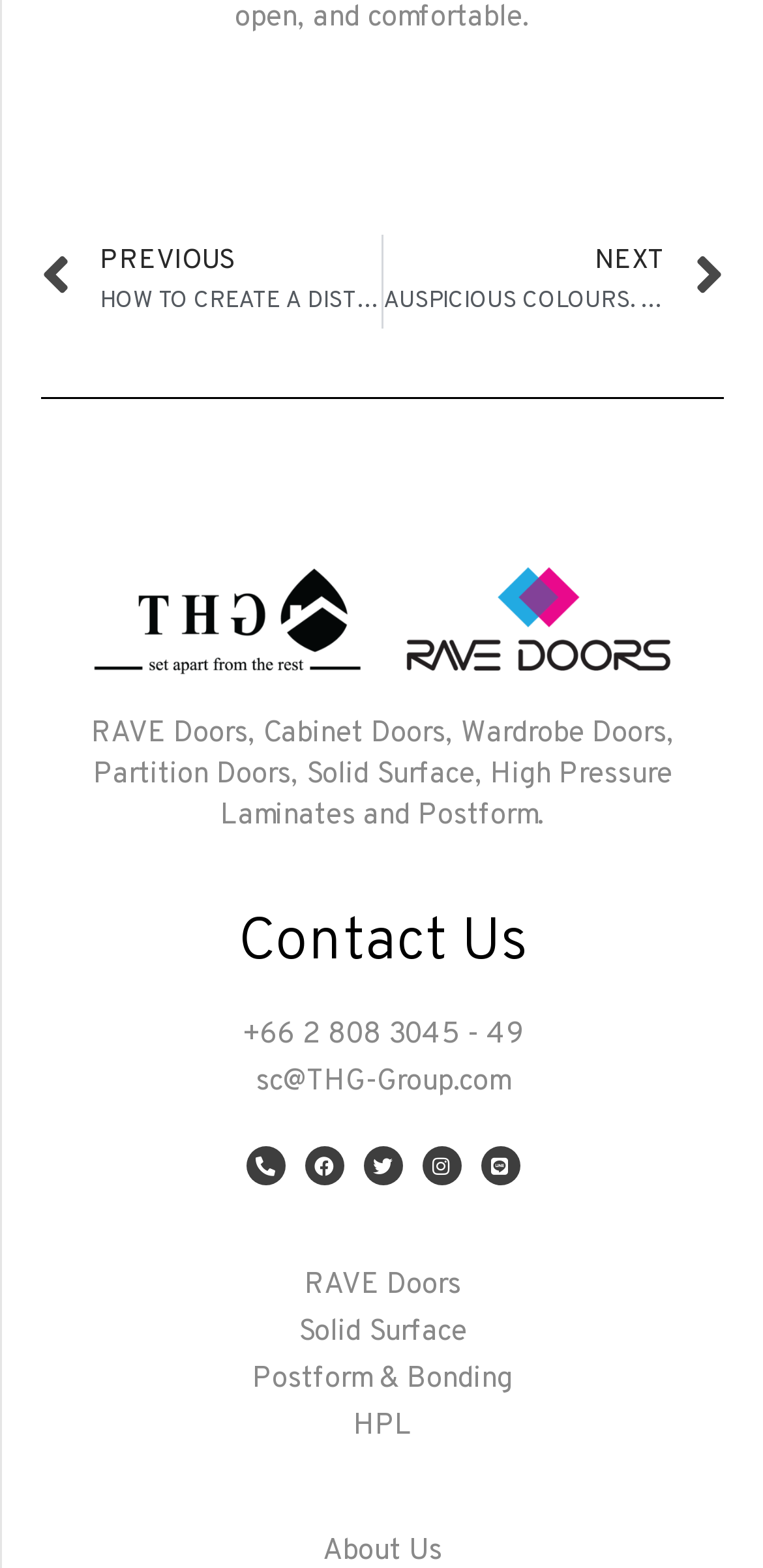From the webpage screenshot, identify the region described by Postform & Bonding. Provide the bounding box coordinates as (top-left x, top-left y, bottom-right x, bottom-right y), with each value being a floating point number between 0 and 1.

[0.054, 0.866, 0.949, 0.896]